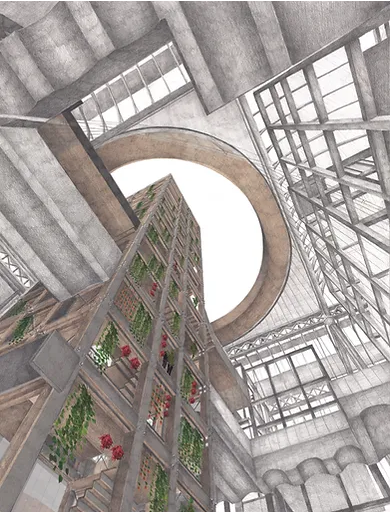What is above the viewer's gaze?
Utilize the image to construct a detailed and well-explained answer.

The caption states that from a low perspective, the viewer's gaze is drawn upward, revealing a circular skylight above that bathes the space in natural light.